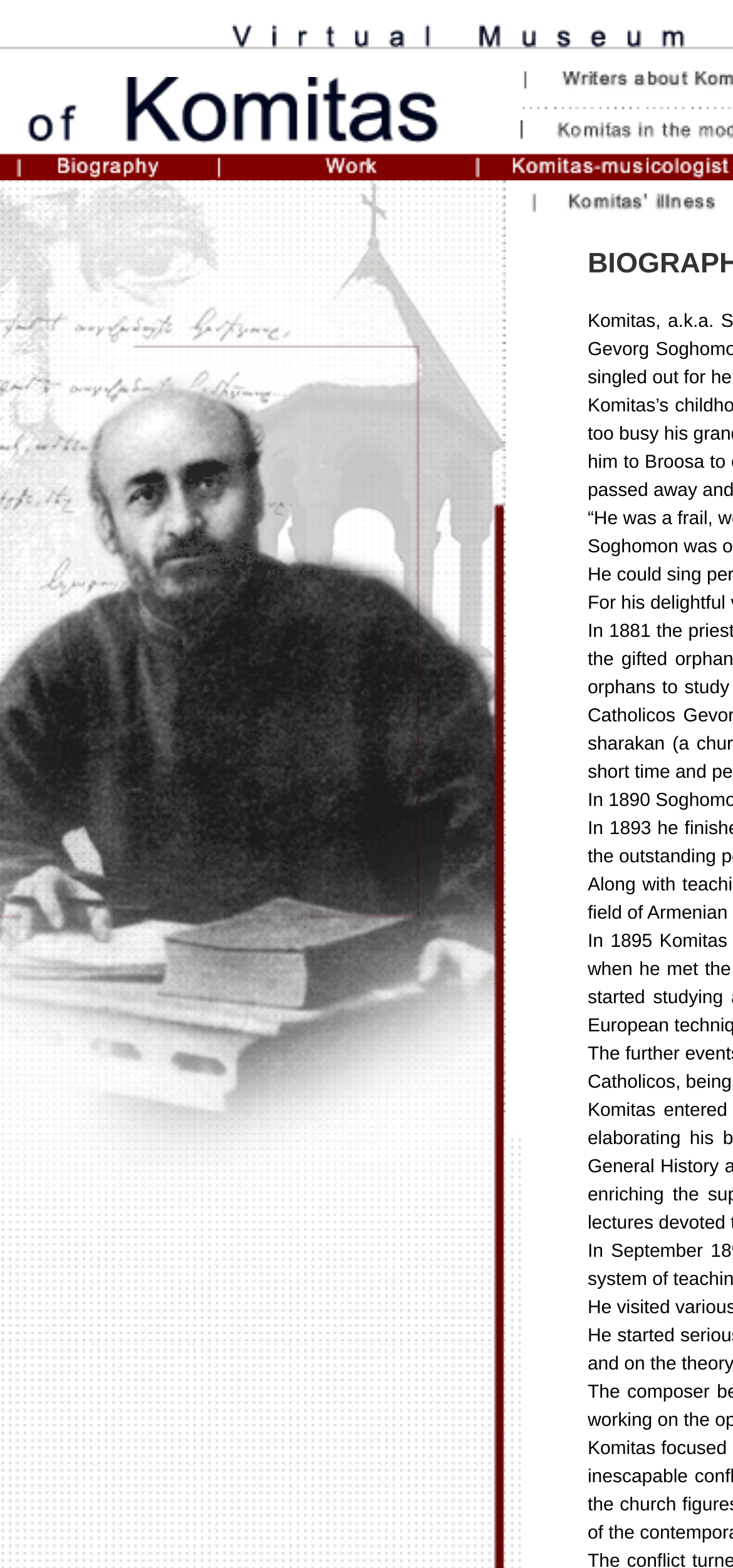From the webpage screenshot, predict the bounding box coordinates (top-left x, top-left y, bottom-right x, bottom-right y) for the UI element described here: name="biography_r8_c3"

[0.295, 0.099, 0.643, 0.12]